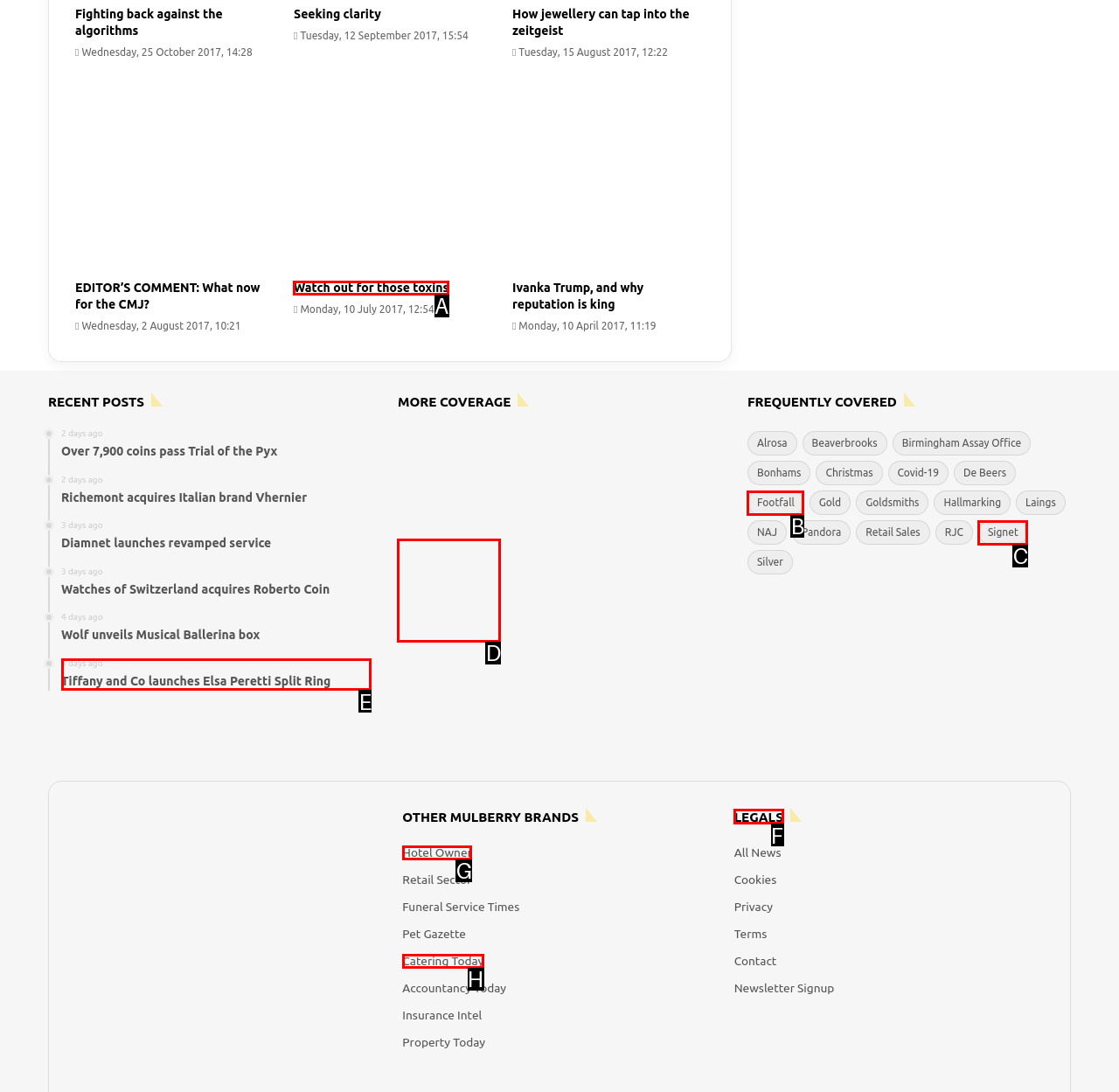Determine the correct UI element to click for this instruction: Check Legals. Respond with the letter of the chosen element.

F